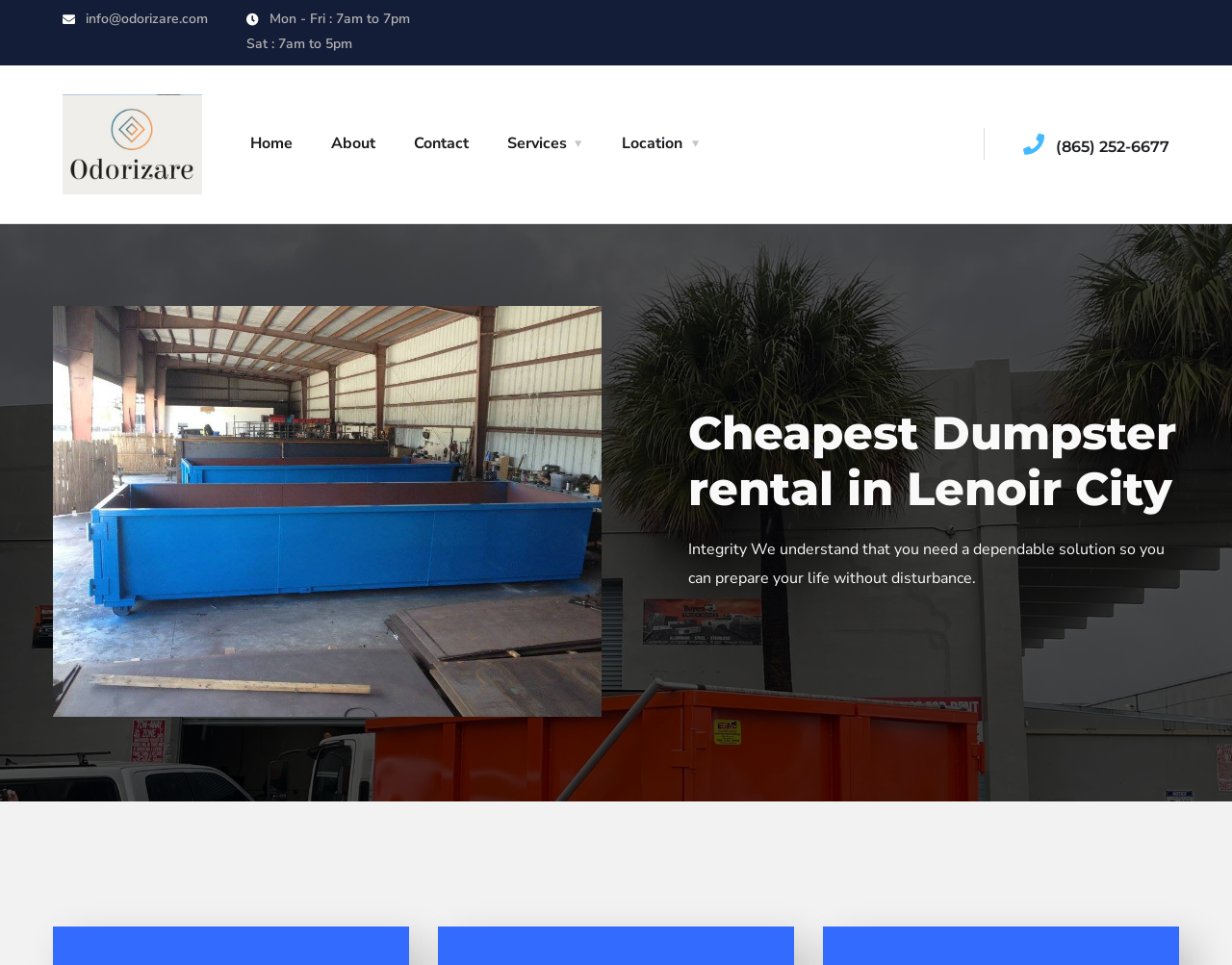Using floating point numbers between 0 and 1, provide the bounding box coordinates in the format (top-left x, top-left y, bottom-right x, bottom-right y). Locate the UI element described here: (865) 252-6677

[0.857, 0.143, 0.949, 0.162]